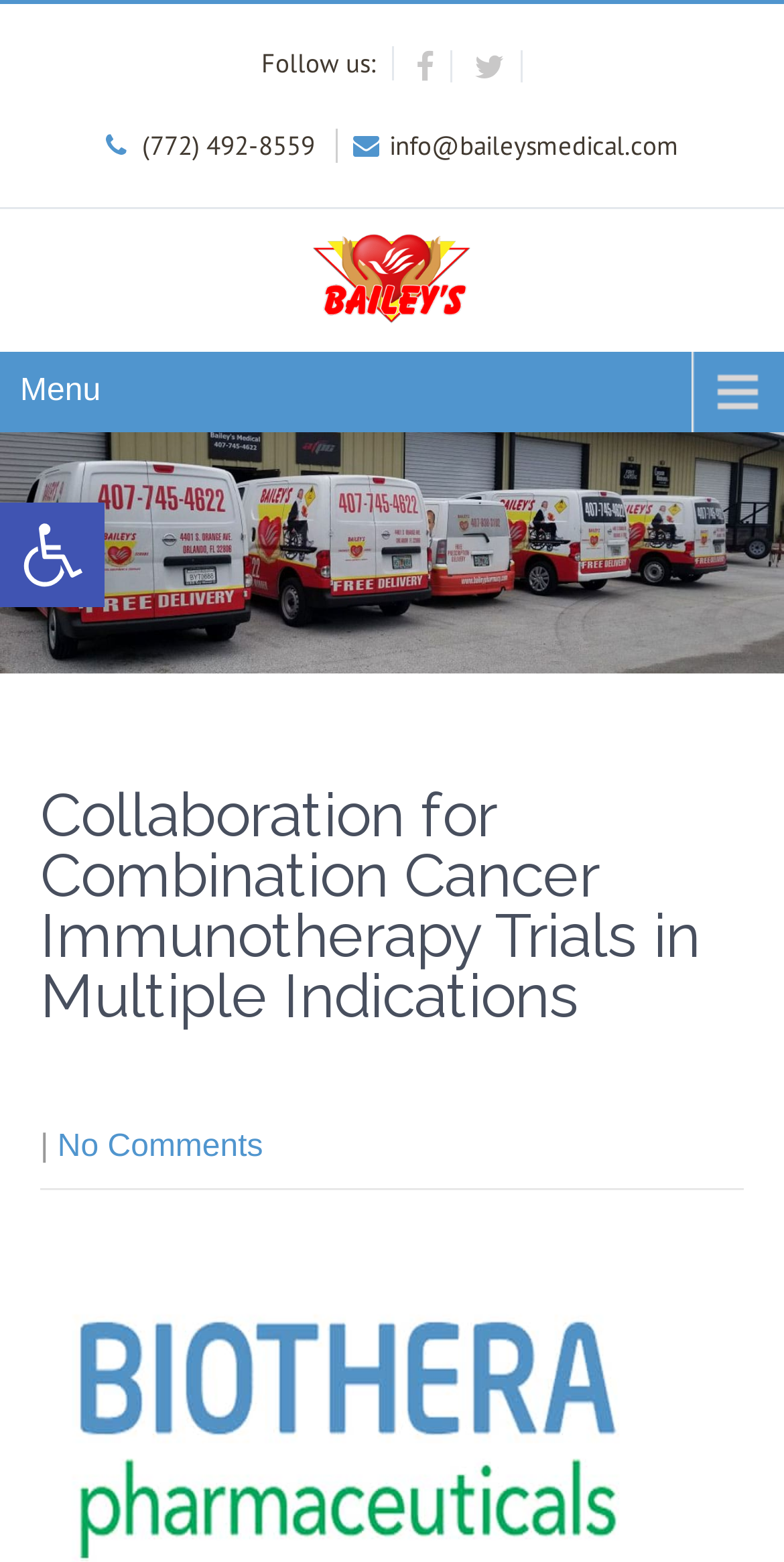Is there a menu on the webpage?
Answer the question with a thorough and detailed explanation.

I found a link element with the text 'Menu' and bounding box coordinates [0.0, 0.225, 1.0, 0.276], which suggests the presence of a menu.